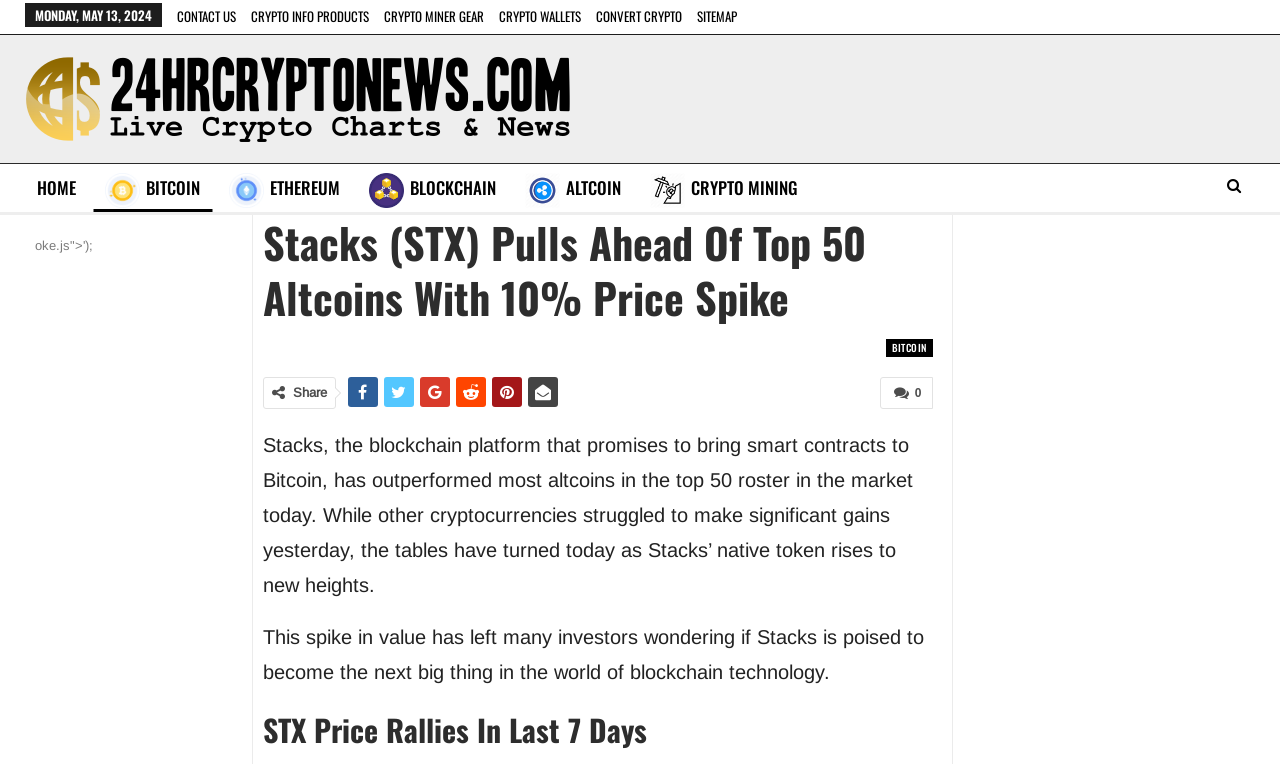Respond to the following query with just one word or a short phrase: 
What is the purpose of the links at the top?

Navigation